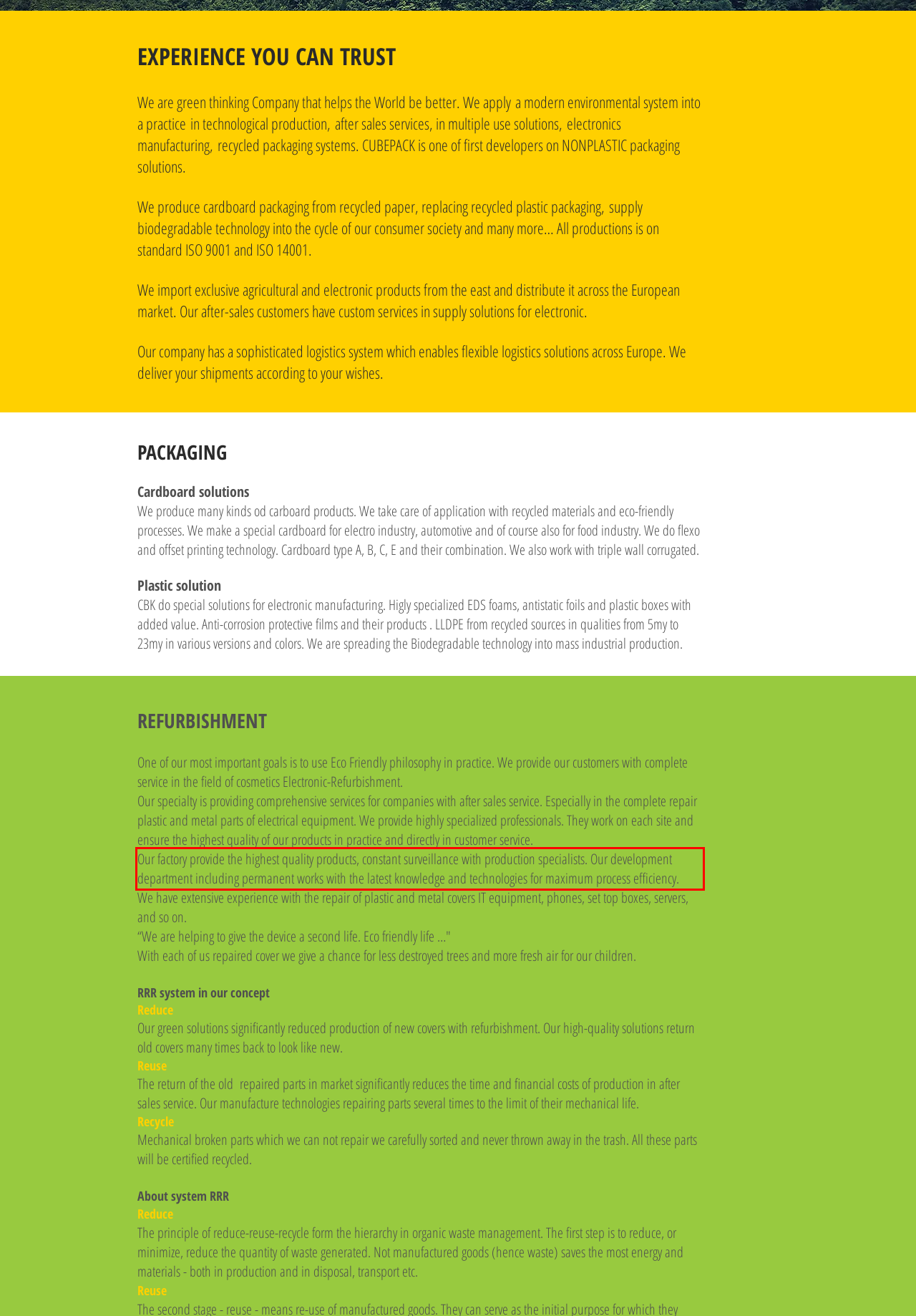Using the webpage screenshot, recognize and capture the text within the red bounding box.

Our factory provide the highest quality products, constant surveillance with production specialists. Our development department including permanent works with the latest knowledge and technologies for maximum process efficiency.